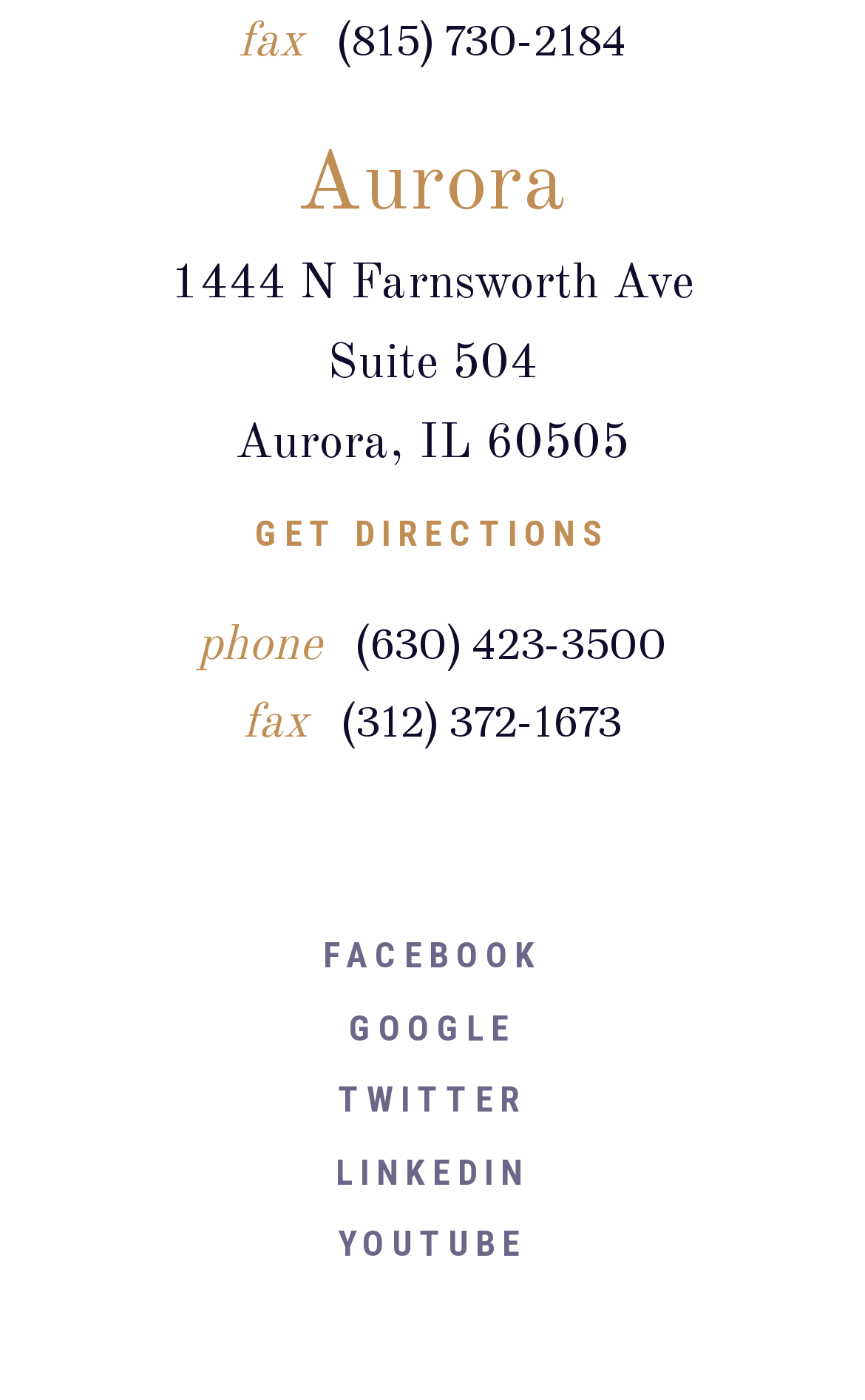Find the bounding box coordinates of the element I should click to carry out the following instruction: "Get directions to the office".

[0.197, 0.37, 0.803, 0.395]